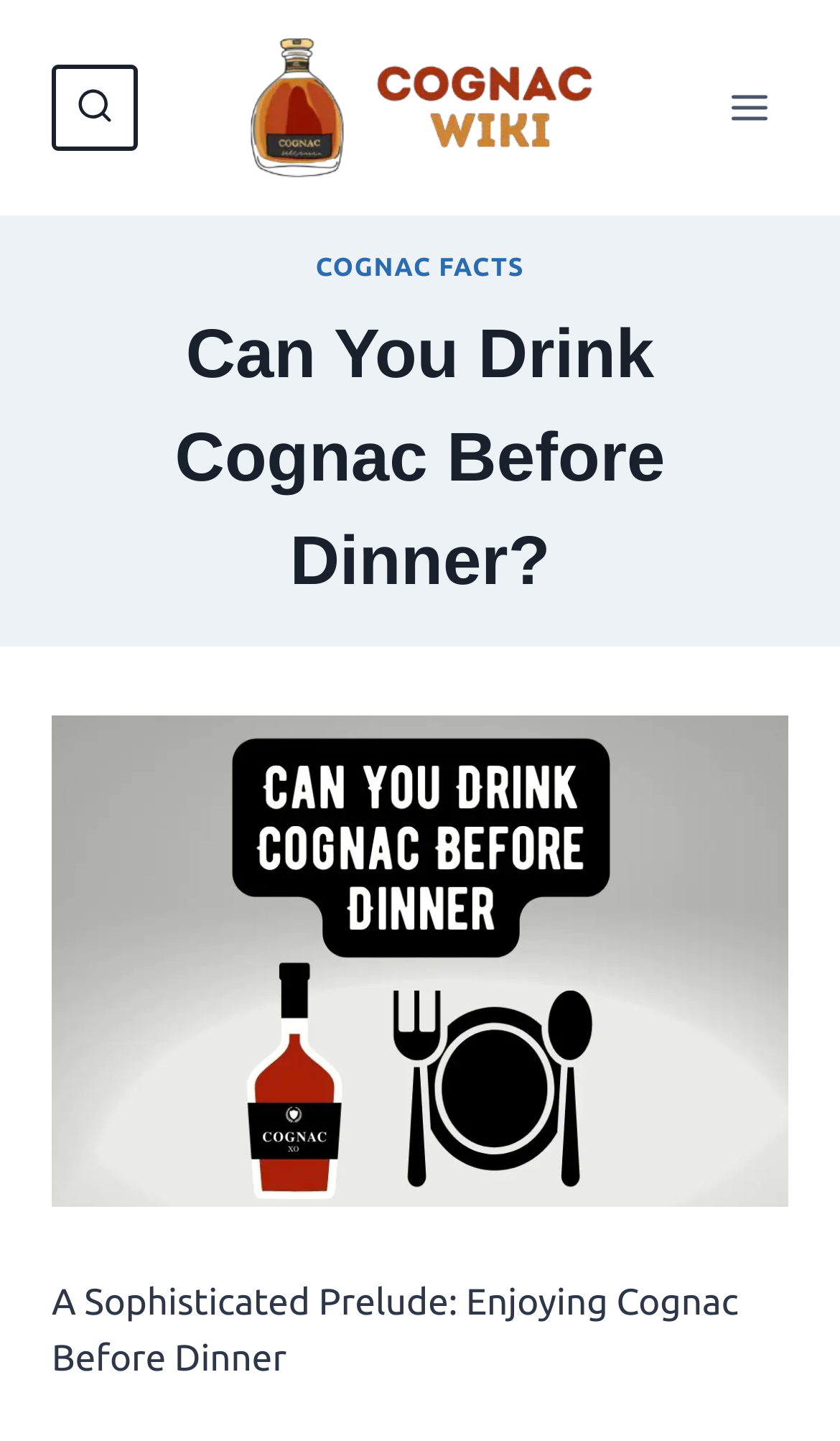Respond with a single word or phrase:
What type of content is featured on this webpage?

Informational article